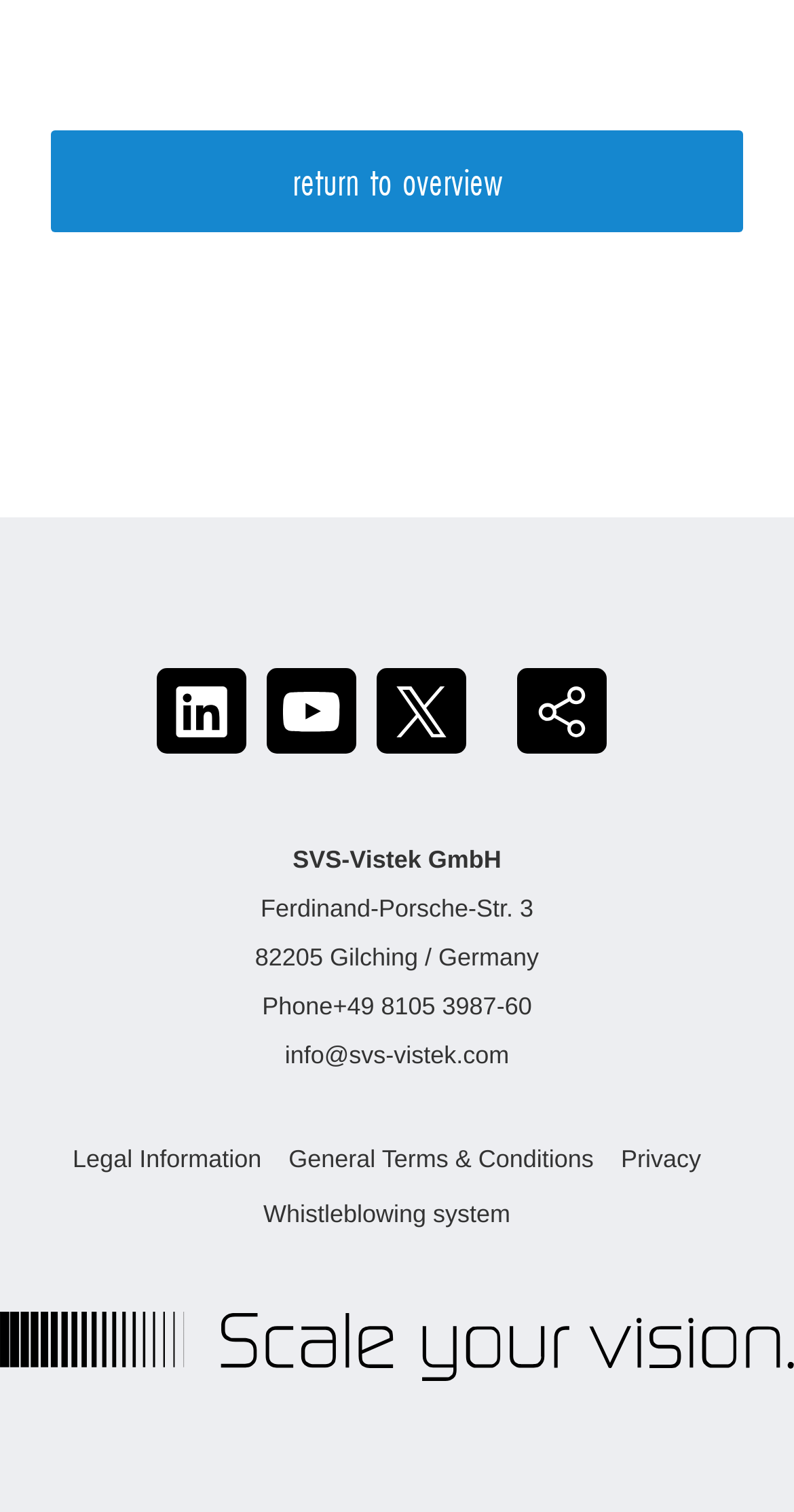Please mark the bounding box coordinates of the area that should be clicked to carry out the instruction: "share this page".

[0.651, 0.442, 0.764, 0.498]